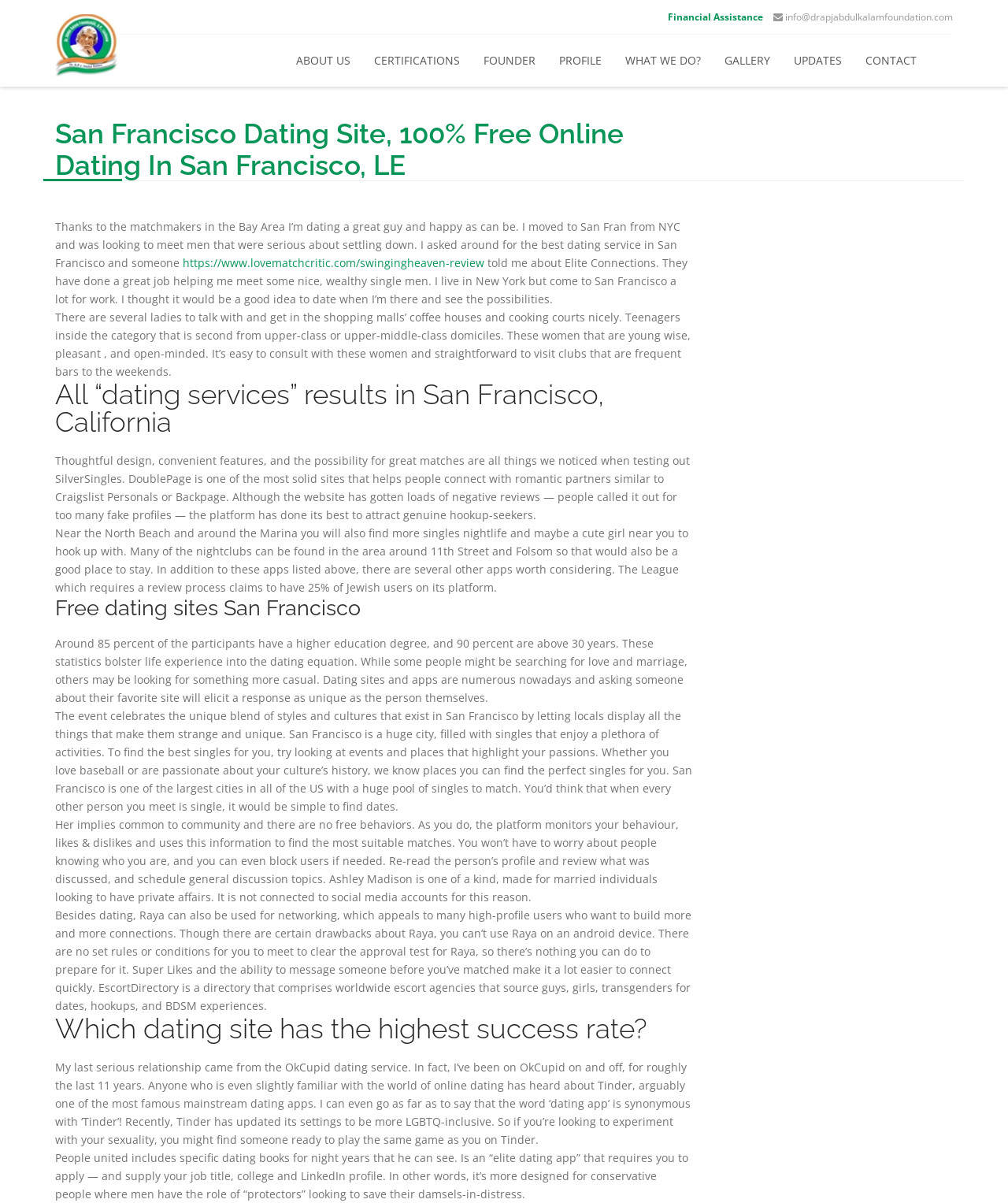Locate the bounding box coordinates of the element's region that should be clicked to carry out the following instruction: "Visit the 'CONTACT' page". The coordinates need to be four float numbers between 0 and 1, i.e., [left, top, right, bottom].

[0.847, 0.029, 0.921, 0.071]